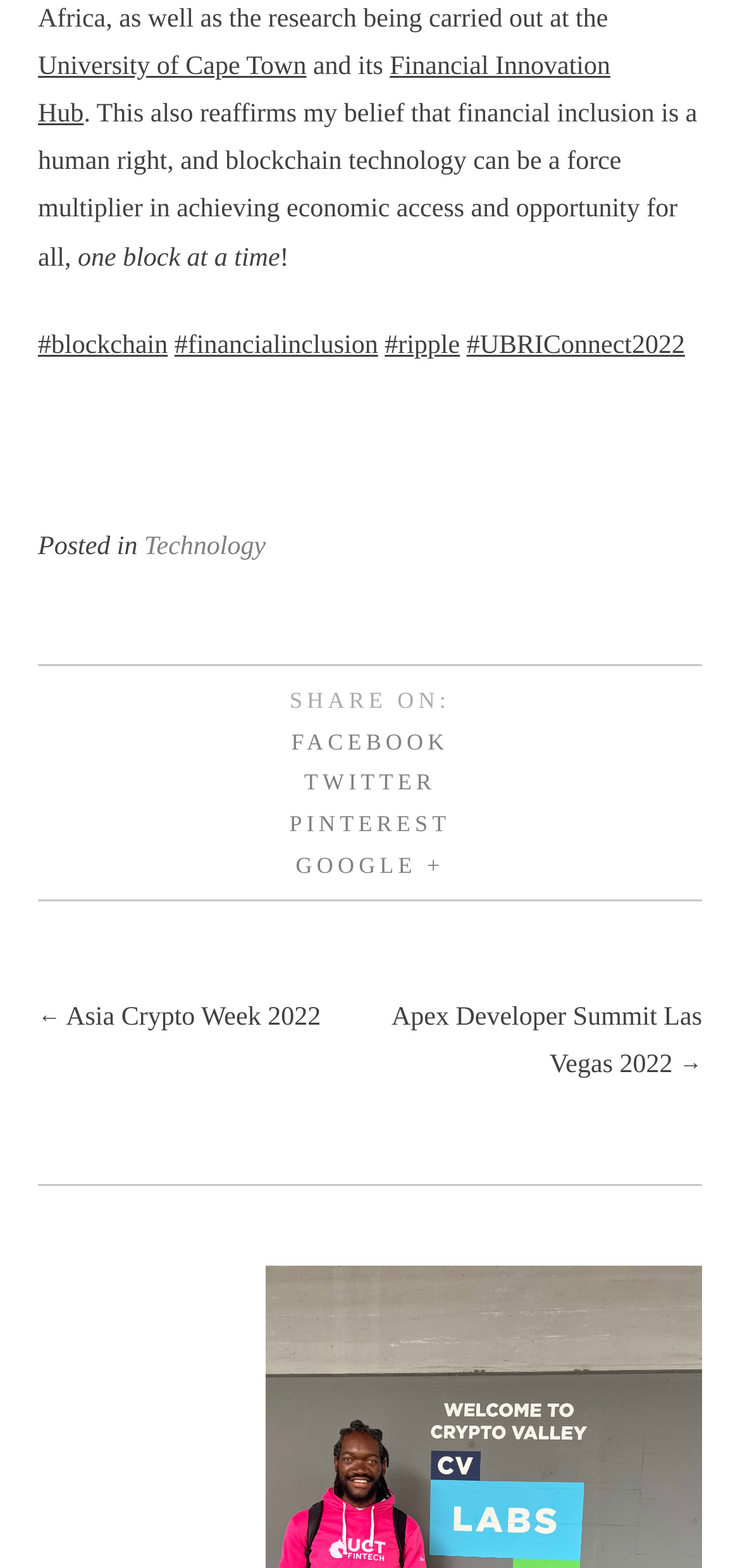Please identify the bounding box coordinates of the clickable area that will fulfill the following instruction: "View posts in Technology category". The coordinates should be in the format of four float numbers between 0 and 1, i.e., [left, top, right, bottom].

[0.195, 0.34, 0.359, 0.358]